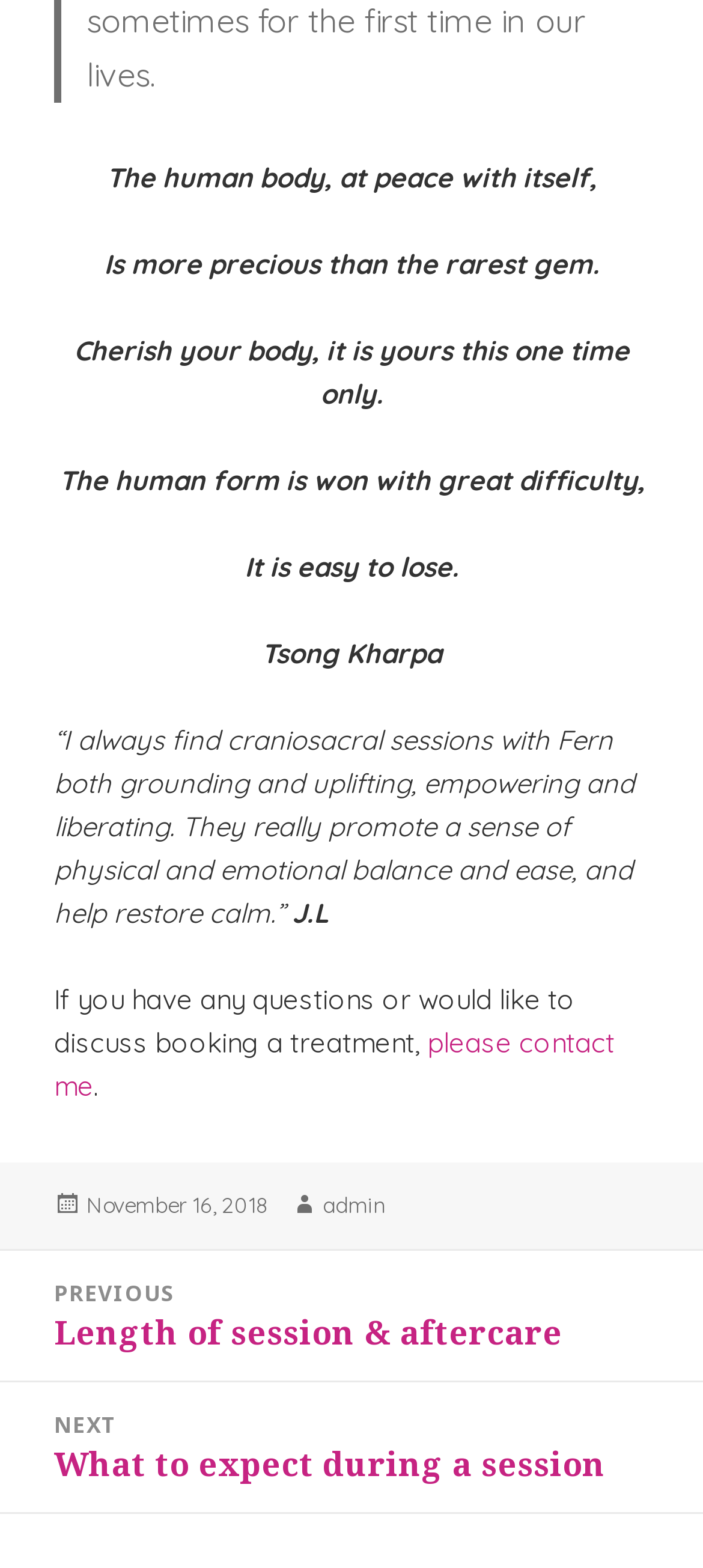Give a concise answer using only one word or phrase for this question:
What is the date of this post?

November 16, 2018